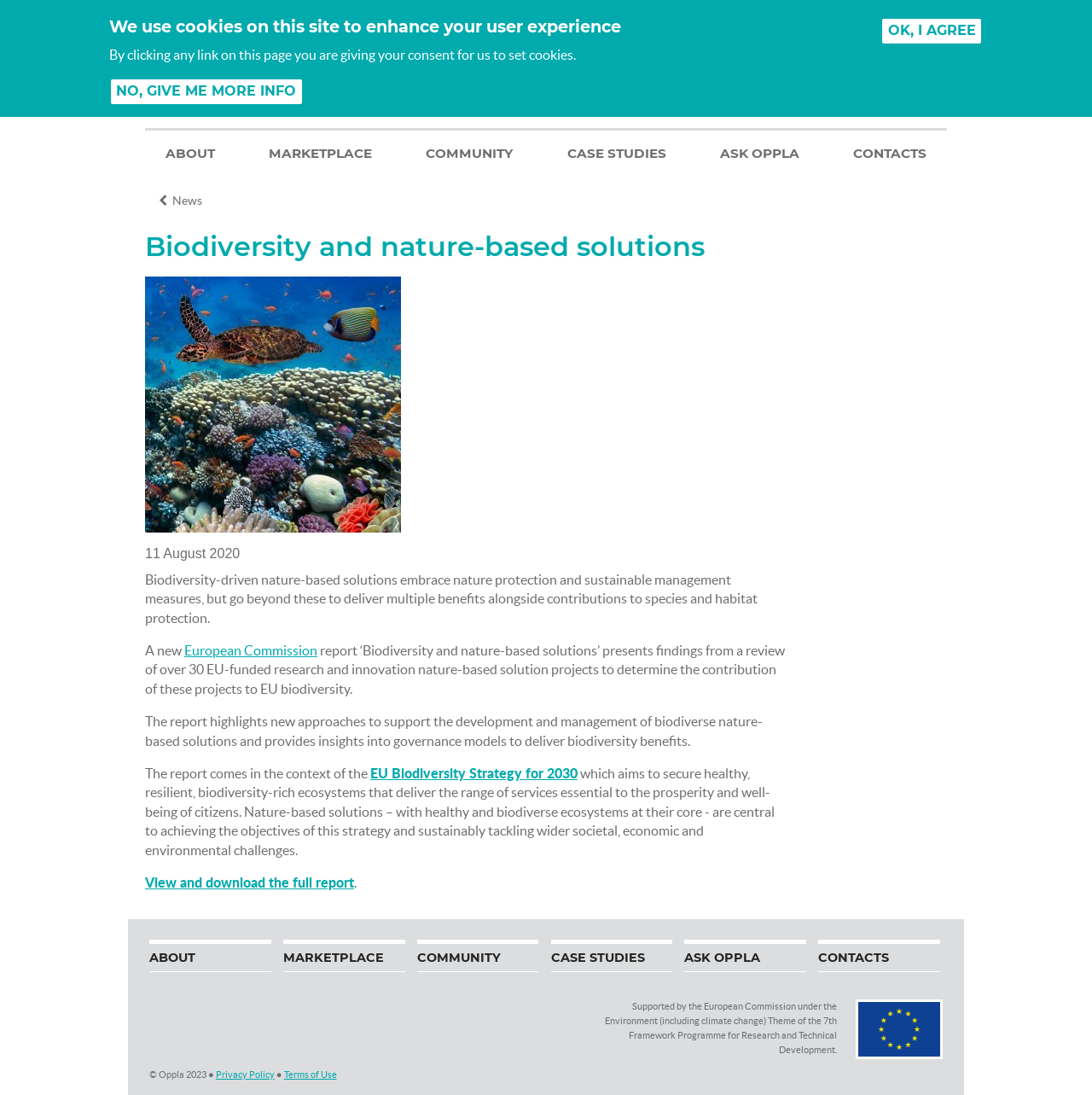Indicate the bounding box coordinates of the element that needs to be clicked to satisfy the following instruction: "View the full report". The coordinates should be four float numbers between 0 and 1, i.e., [left, top, right, bottom].

[0.133, 0.799, 0.324, 0.813]